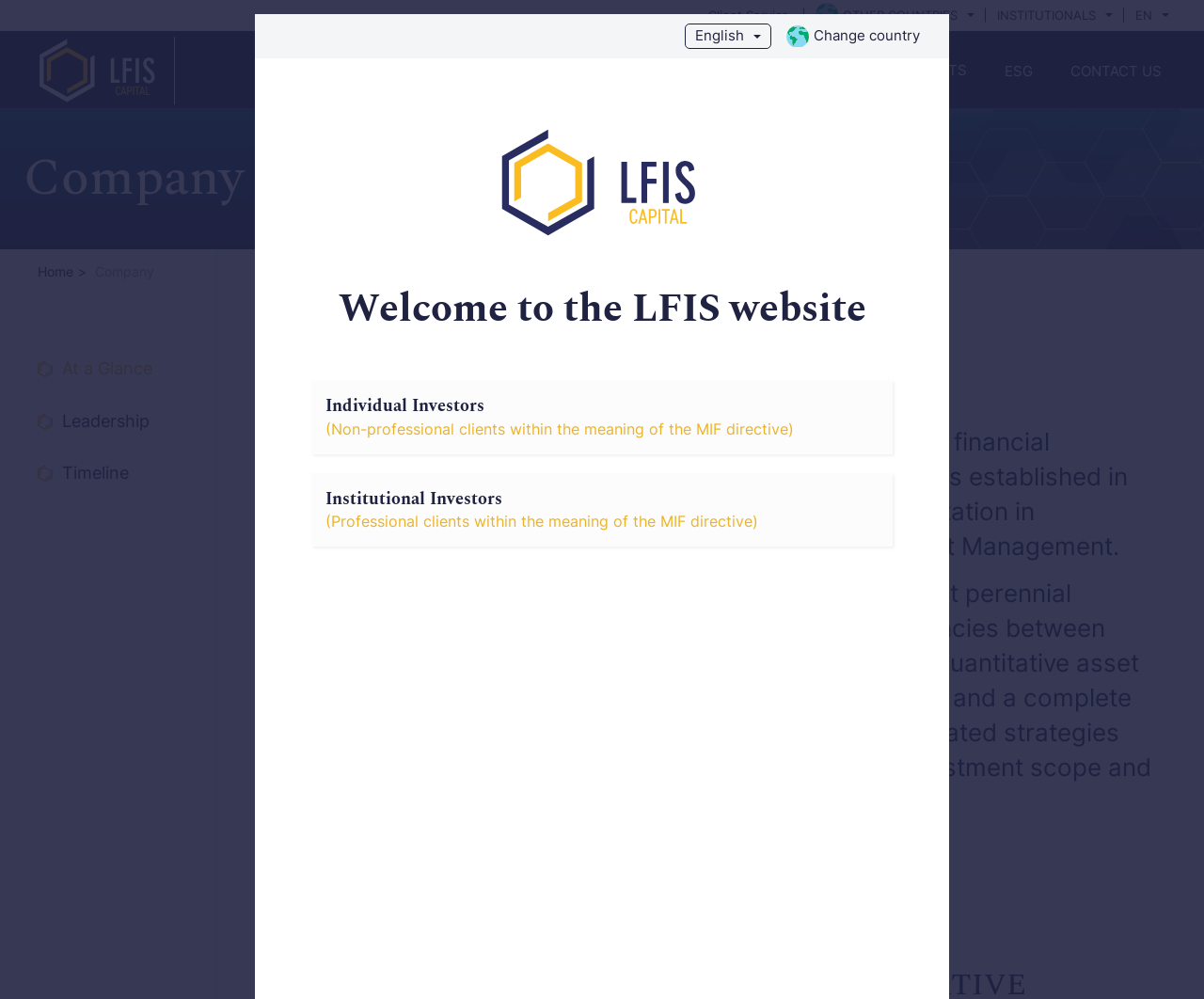Please identify the bounding box coordinates of the clickable area that will fulfill the following instruction: "Change country". The coordinates should be in the format of four float numbers between 0 and 1, i.e., [left, top, right, bottom].

[0.648, 0.024, 0.769, 0.048]